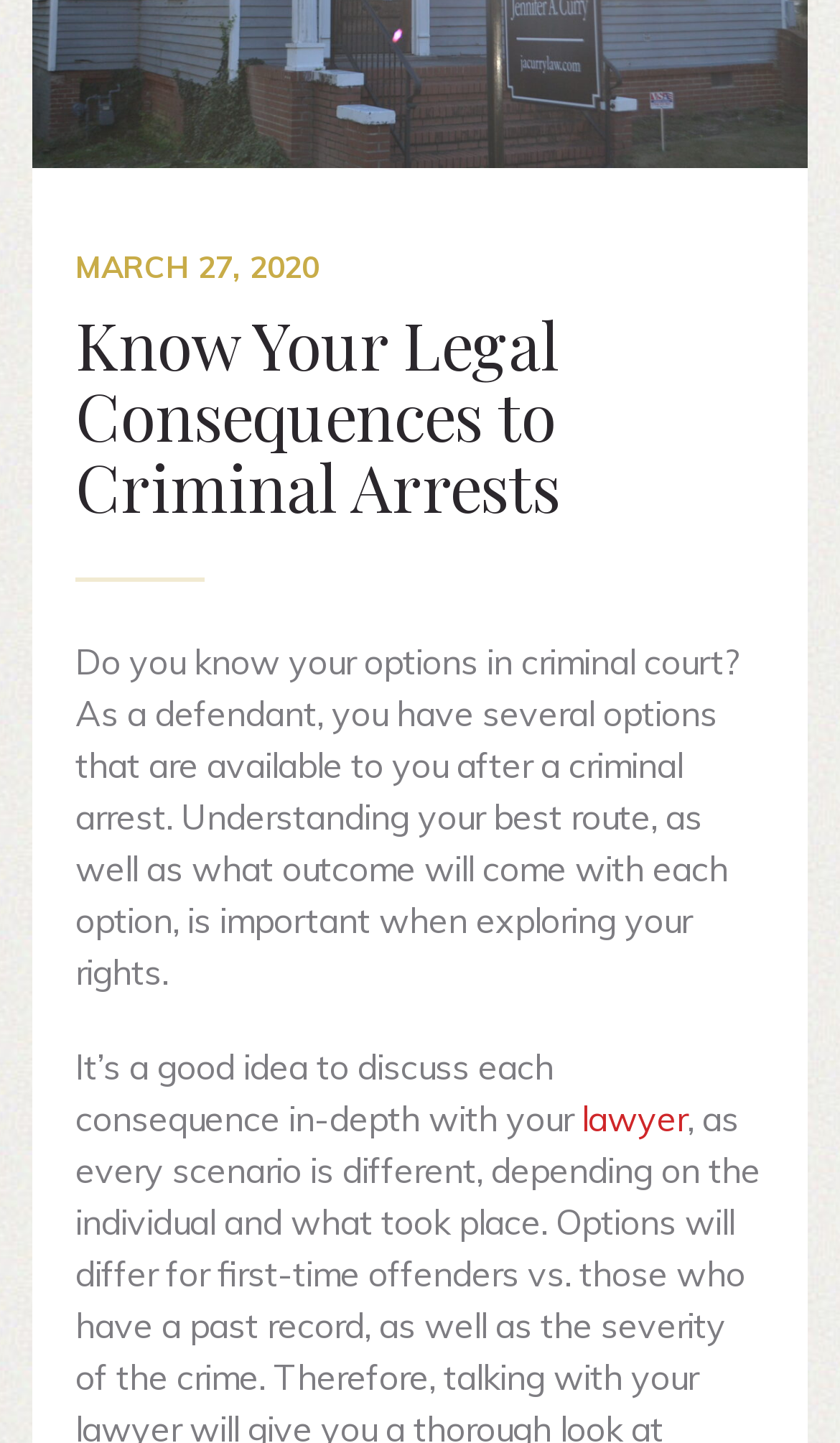What is the date mentioned on the webpage?
Please ensure your answer to the question is detailed and covers all necessary aspects.

The date 'March 27, 2020' is mentioned on the webpage as a link, which suggests that it might be the date of publication or update of the article or content on the webpage.